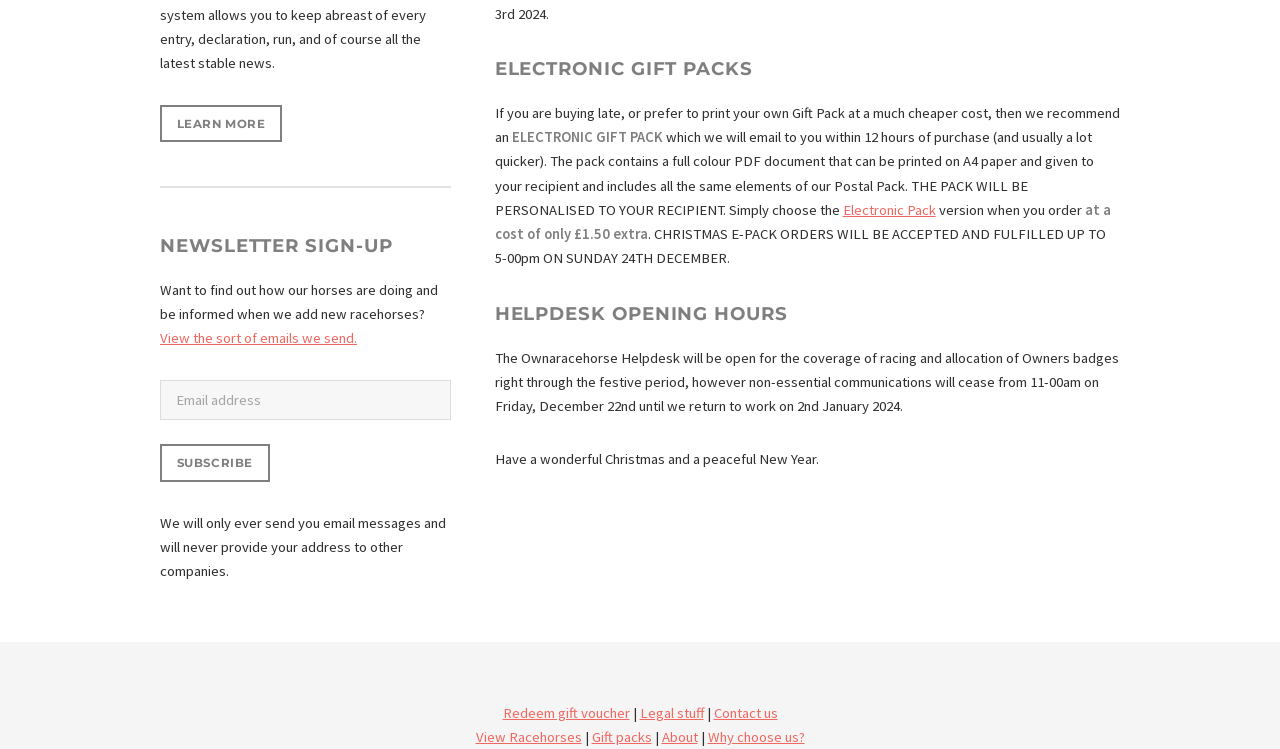Determine the bounding box coordinates for the region that must be clicked to execute the following instruction: "View the sort of emails sent".

[0.125, 0.44, 0.279, 0.464]